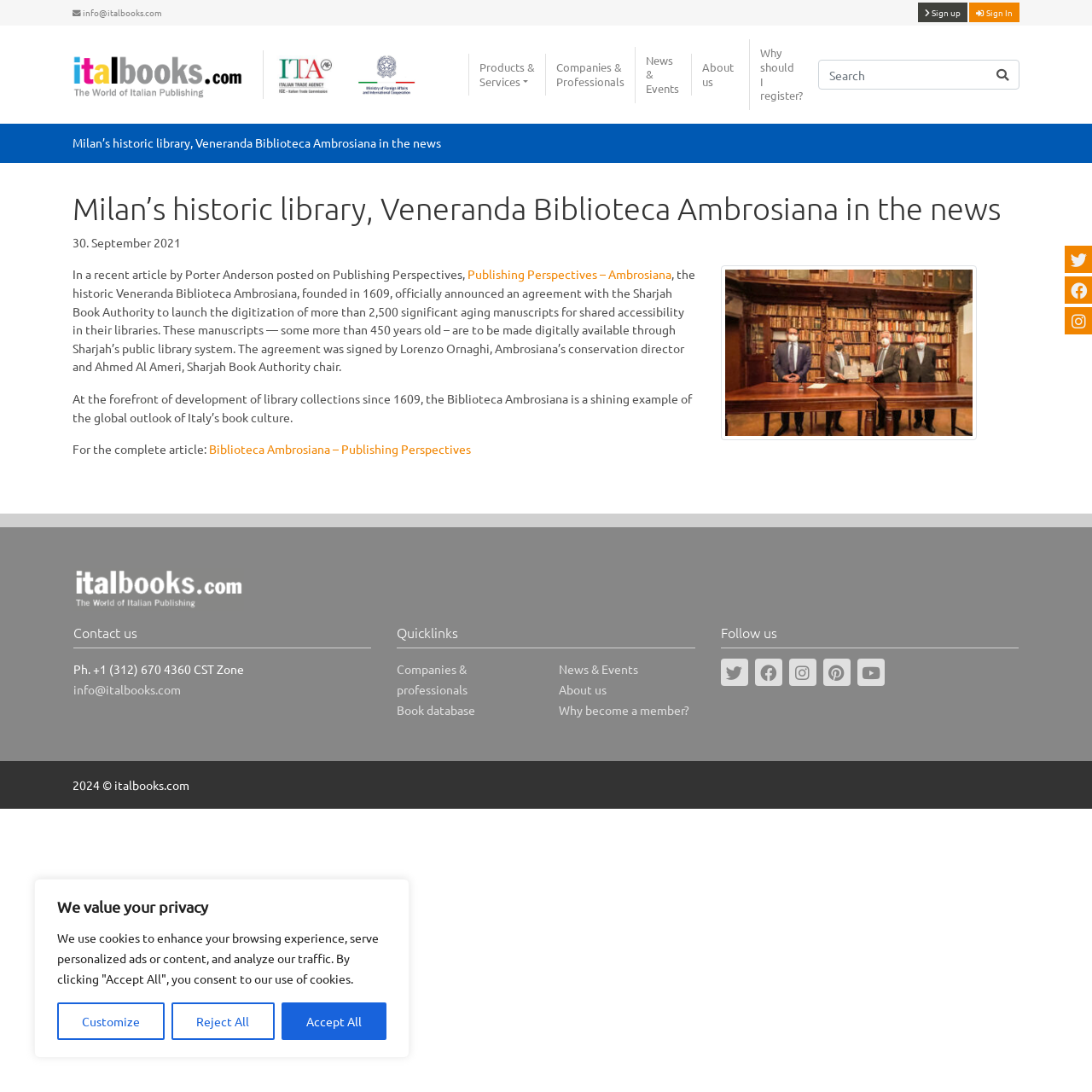What is the name of the chair of Sharjah Book Authority?
Use the image to give a comprehensive and detailed response to the question.

I found the answer by reading the article on the webpage, which mentions 'The agreement was signed by Lorenzo Ornaghi, Ambrosiana’s conservation director and Ahmed Al Ameri, Sharjah Book Authority chair'.